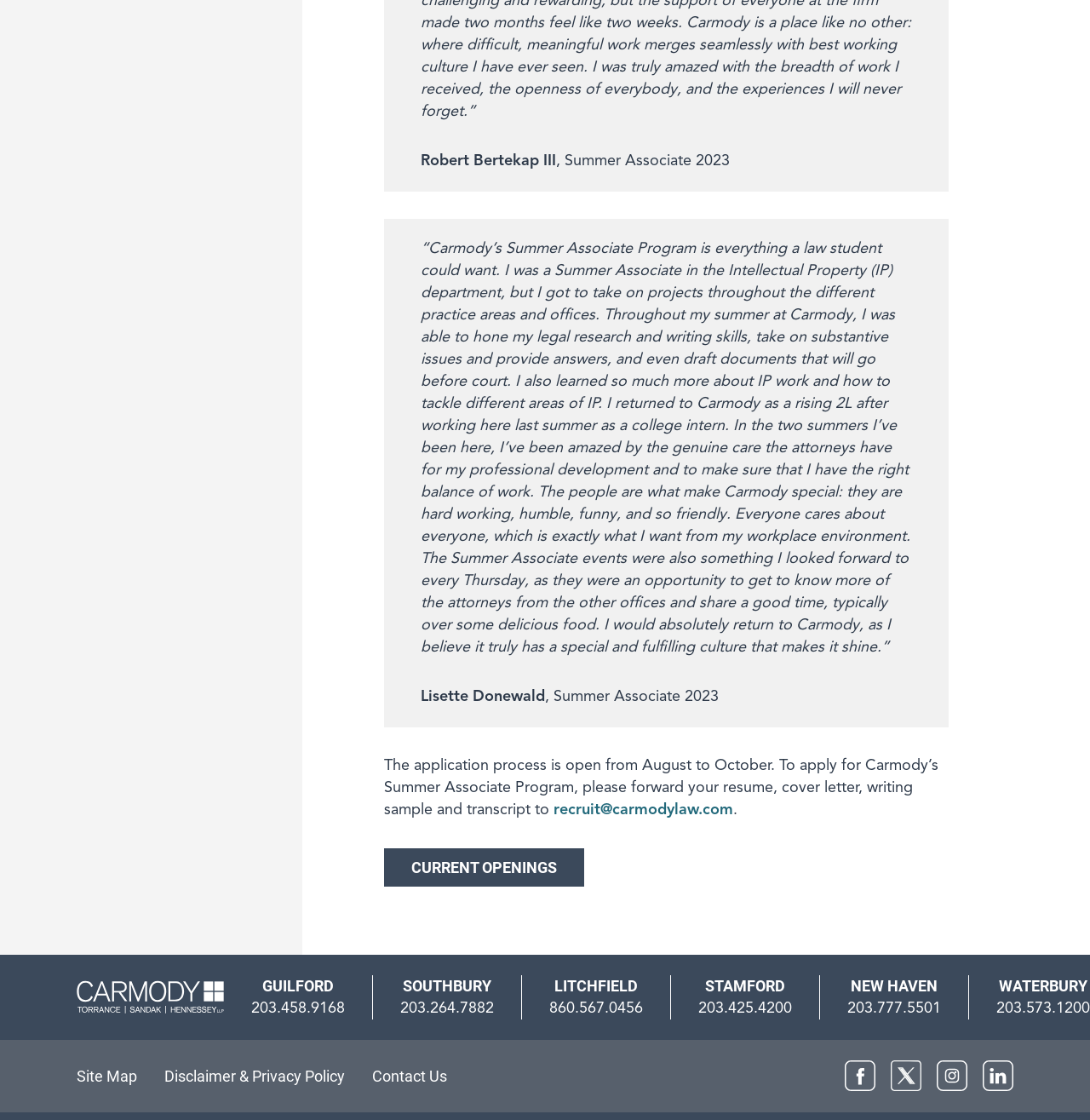Can you look at the image and give a comprehensive answer to the question:
What is the name of the law firm?

The name of the law firm is mentioned in the link element with the text 'Carmody Law logo Carmody Law', which is located at the top of the webpage, and also in the quote from the summer associate.